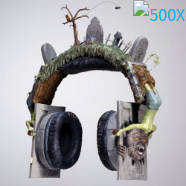Deliver an in-depth description of the image, highlighting major points.

The image showcases a unique and imaginative pair of headphones designed to resemble a spooky graveyard scene. The headband is adorned with a grassy texture, intertwining with elements such as a bare tree and tombstones, capturing an eerie atmosphere. The headphone cups feature detailed illustrations of a werewolf's head and a skeletal hand, enhancing the overall haunted theme. This striking design makes the headphones not only a functional audio accessory but also a conversation piece that reflects a whimsical yet macabre aesthetic, perfect for fans of horror and fantasy.